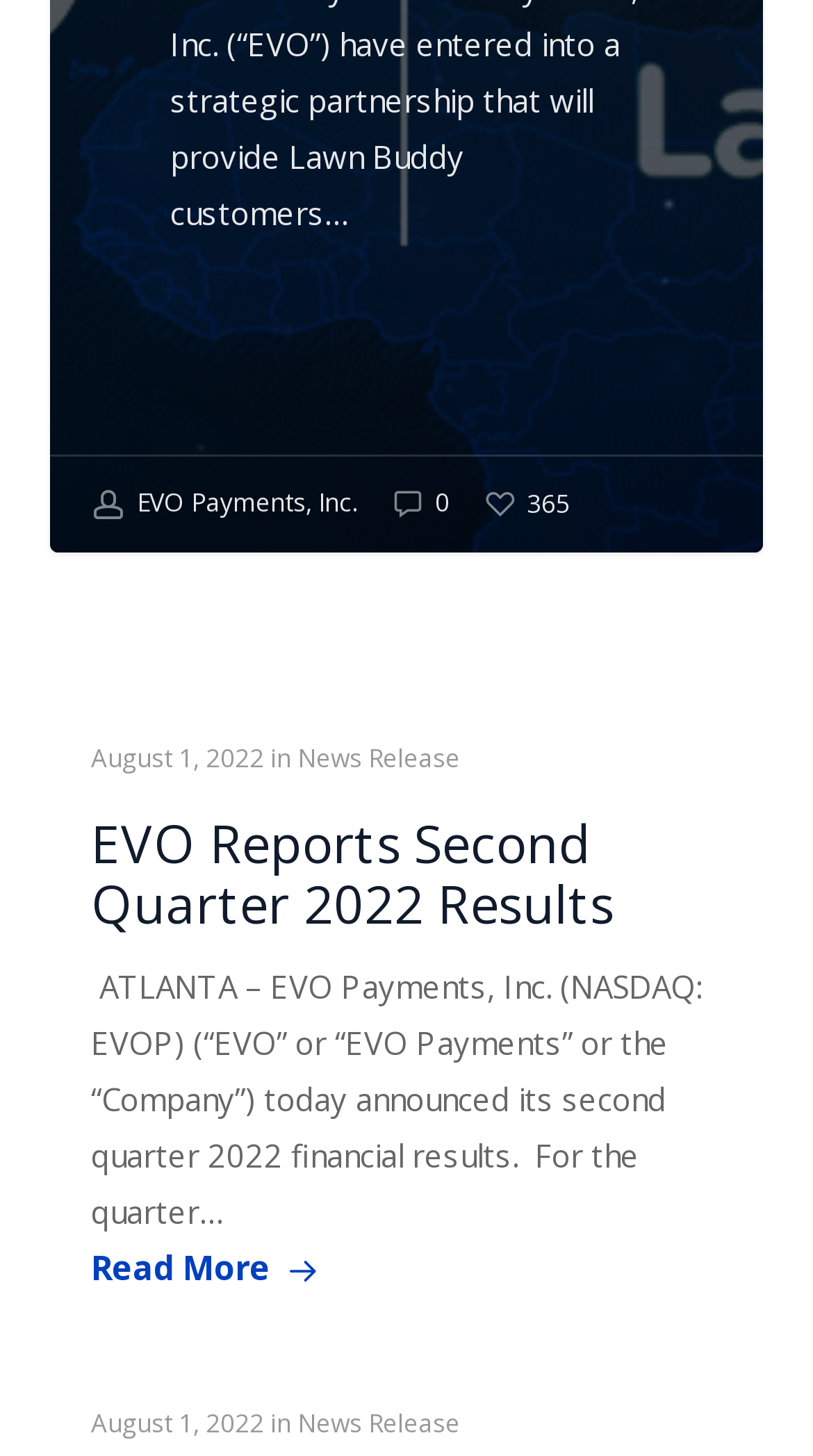What is the purpose of the webpage?
Examine the image and provide an in-depth answer to the question.

The webpage appears to be a news release or a press release, and its purpose is to announce the company's financial results for the second quarter of 2022. The webpage contains text that mentions the company's financial performance and provides a summary of its results.